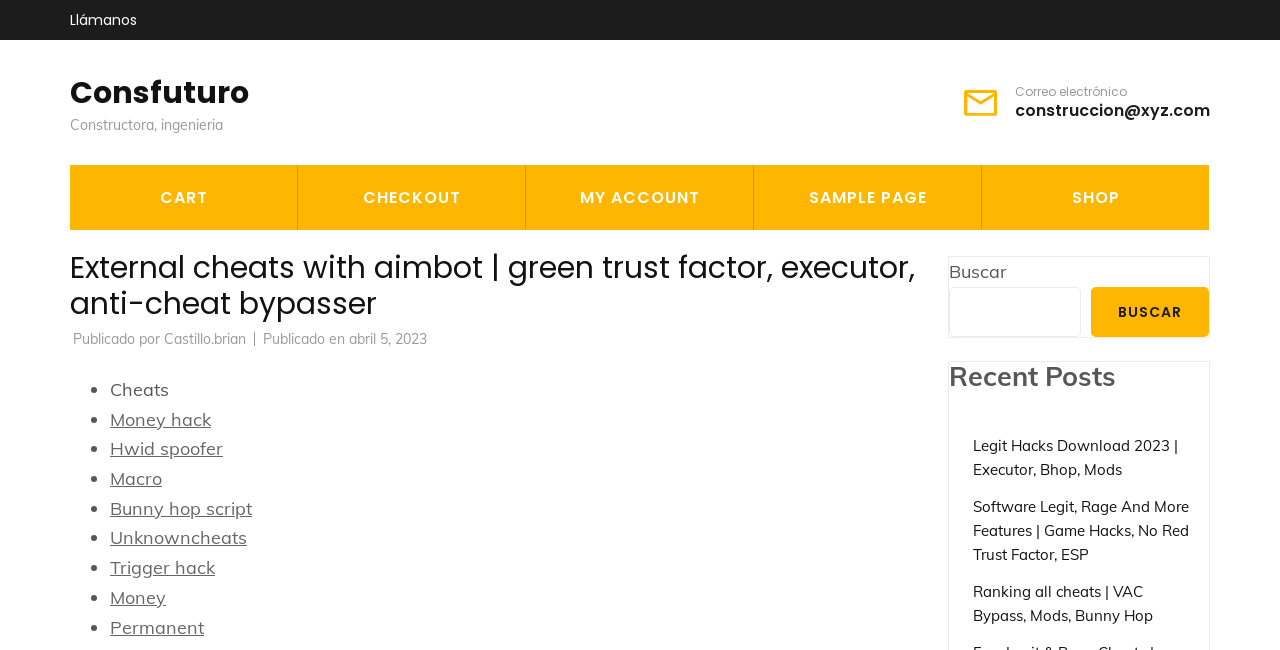Predict the bounding box coordinates of the area that should be clicked to accomplish the following instruction: "Contact us via email". The bounding box coordinates should consist of four float numbers between 0 and 1, i.e., [left, top, right, bottom].

[0.793, 0.153, 0.945, 0.187]